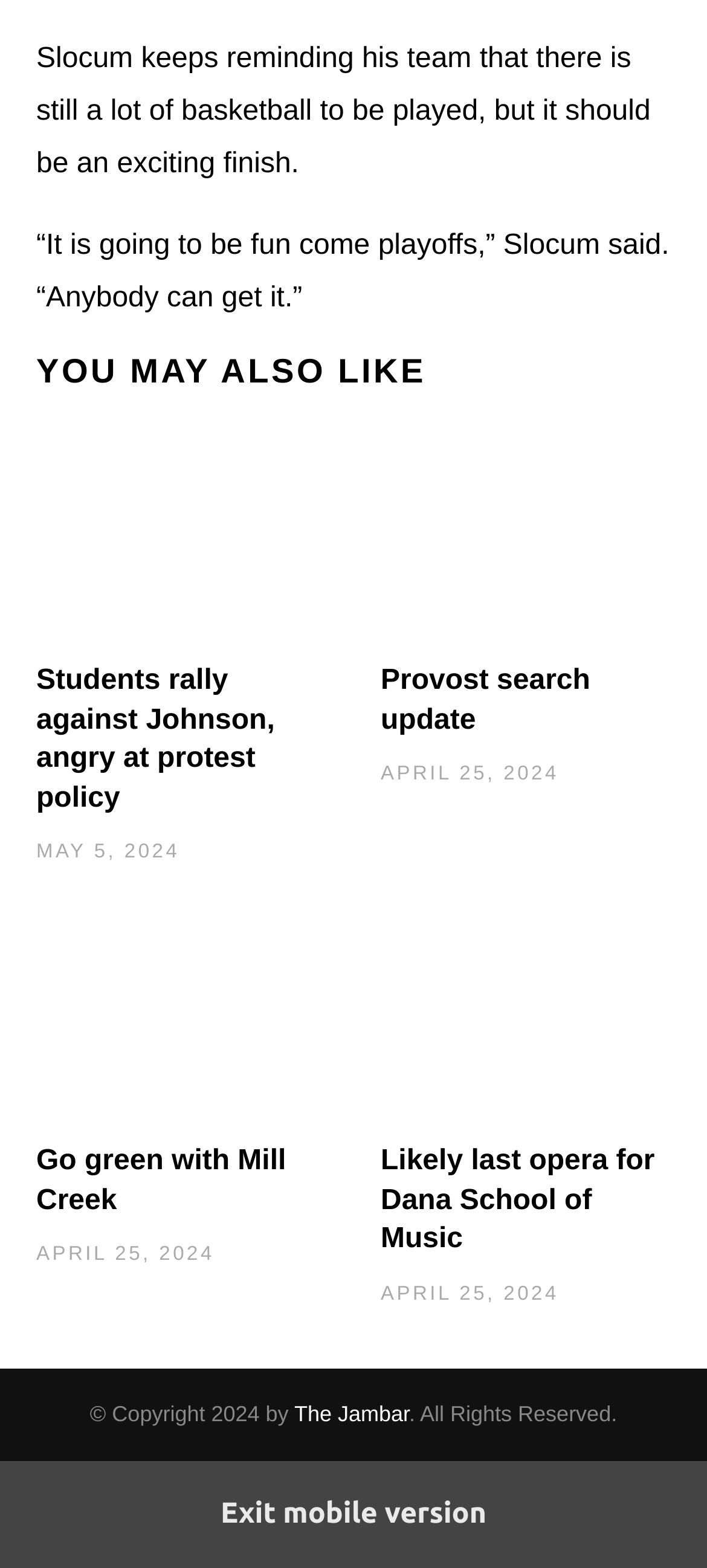Provide a one-word or short-phrase response to the question:
What is the topic of the first article?

Students rally against Johnson